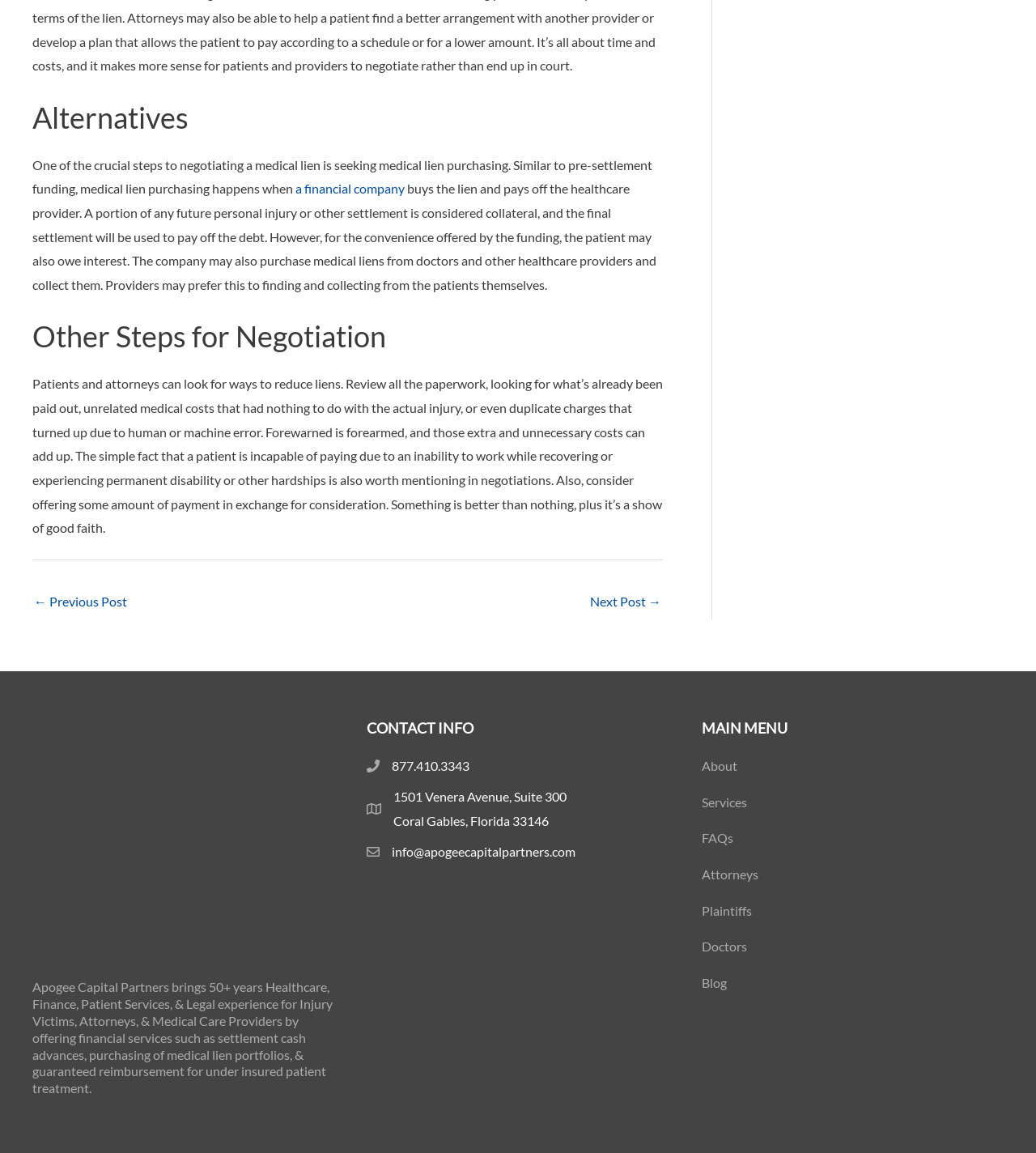Find the bounding box coordinates of the area that needs to be clicked in order to achieve the following instruction: "Click on 'a financial company'". The coordinates should be specified as four float numbers between 0 and 1, i.e., [left, top, right, bottom].

[0.285, 0.157, 0.391, 0.17]